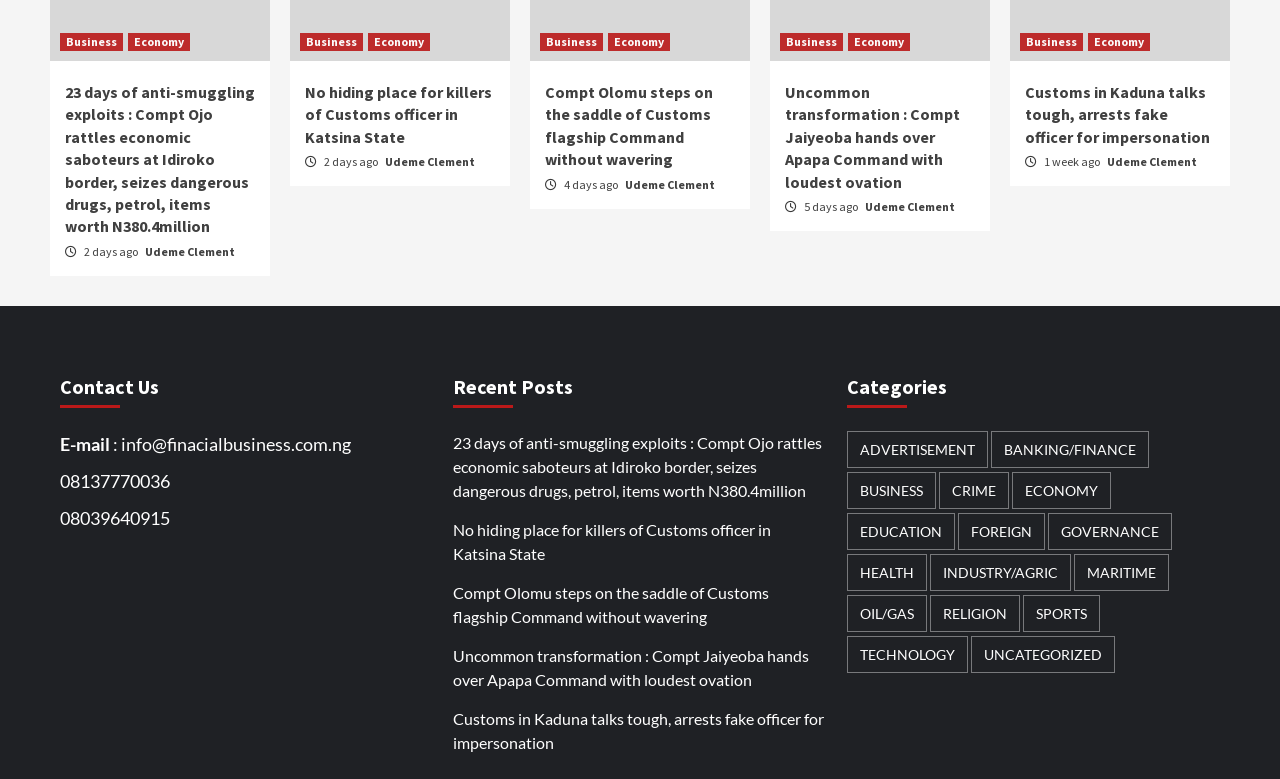What is the category with the most items?
Using the image as a reference, give an elaborate response to the question.

I determined this by looking at the categories listed on the webpage and finding the one with the largest number of items, which is Business with 2,235 items.